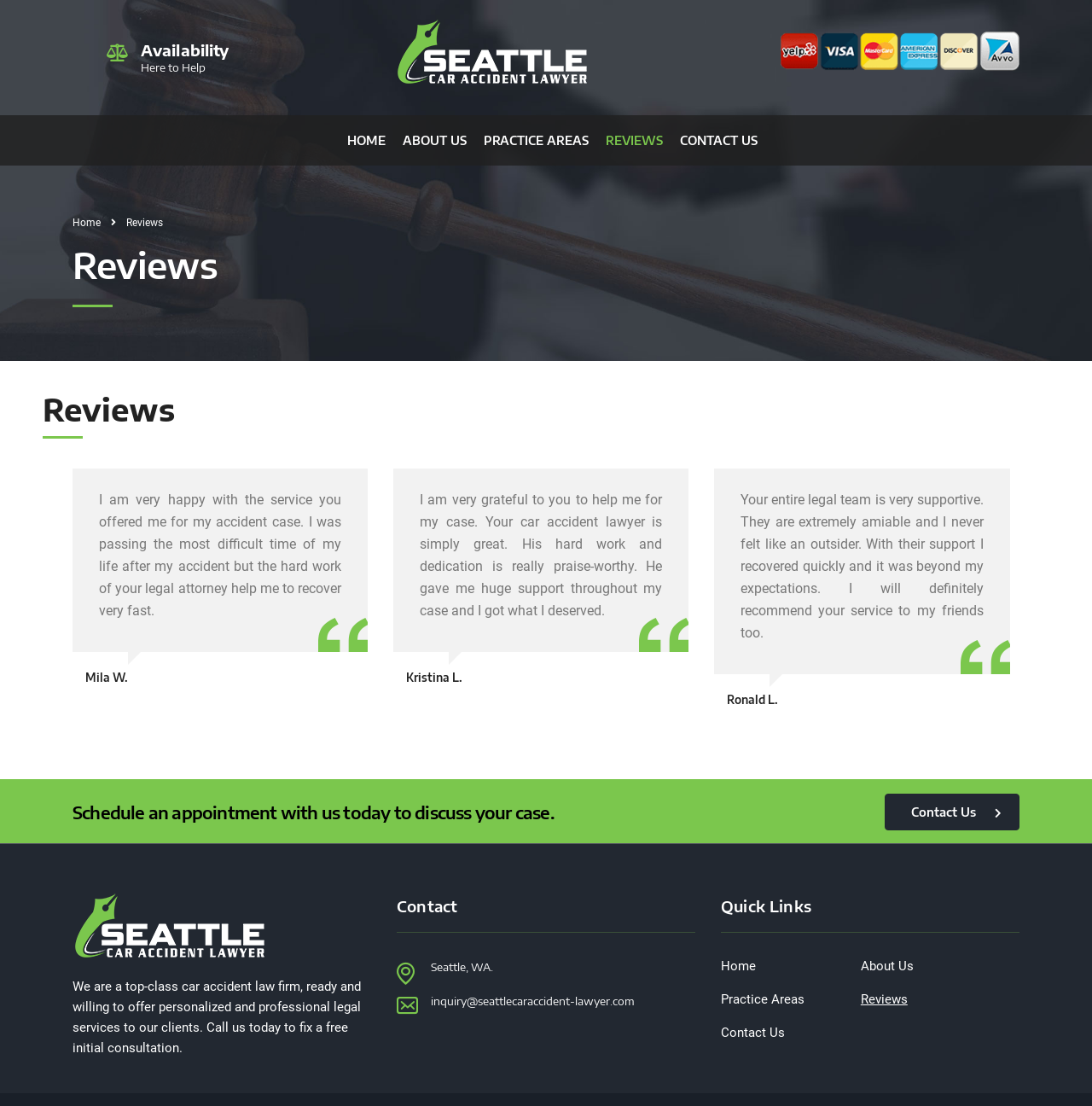Locate the bounding box coordinates of the area where you should click to accomplish the instruction: "Schedule an appointment with the law firm".

[0.81, 0.718, 0.934, 0.751]